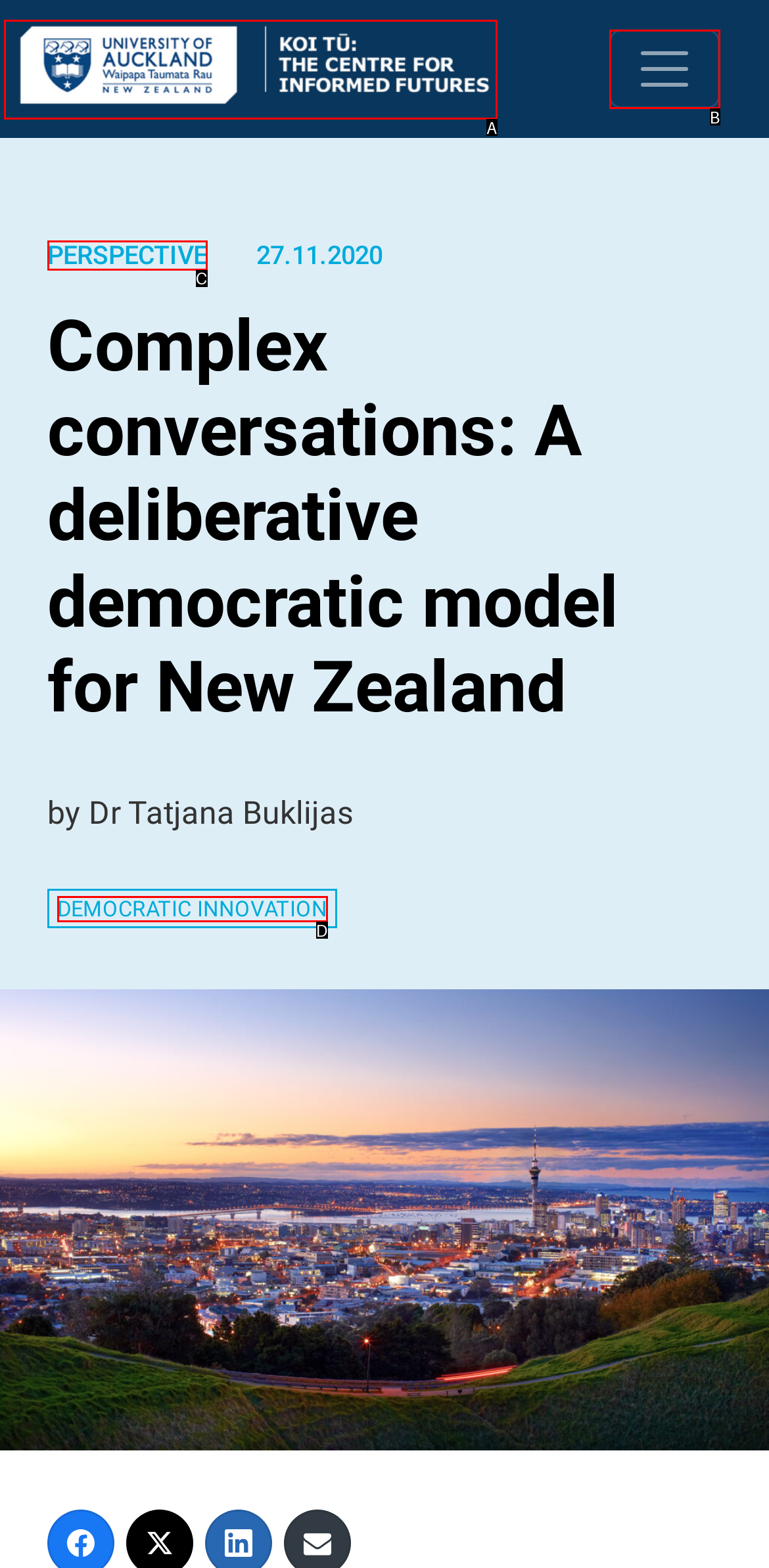Choose the letter that best represents the description: DEMOCRATIC INNOVATION. Provide the letter as your response.

D